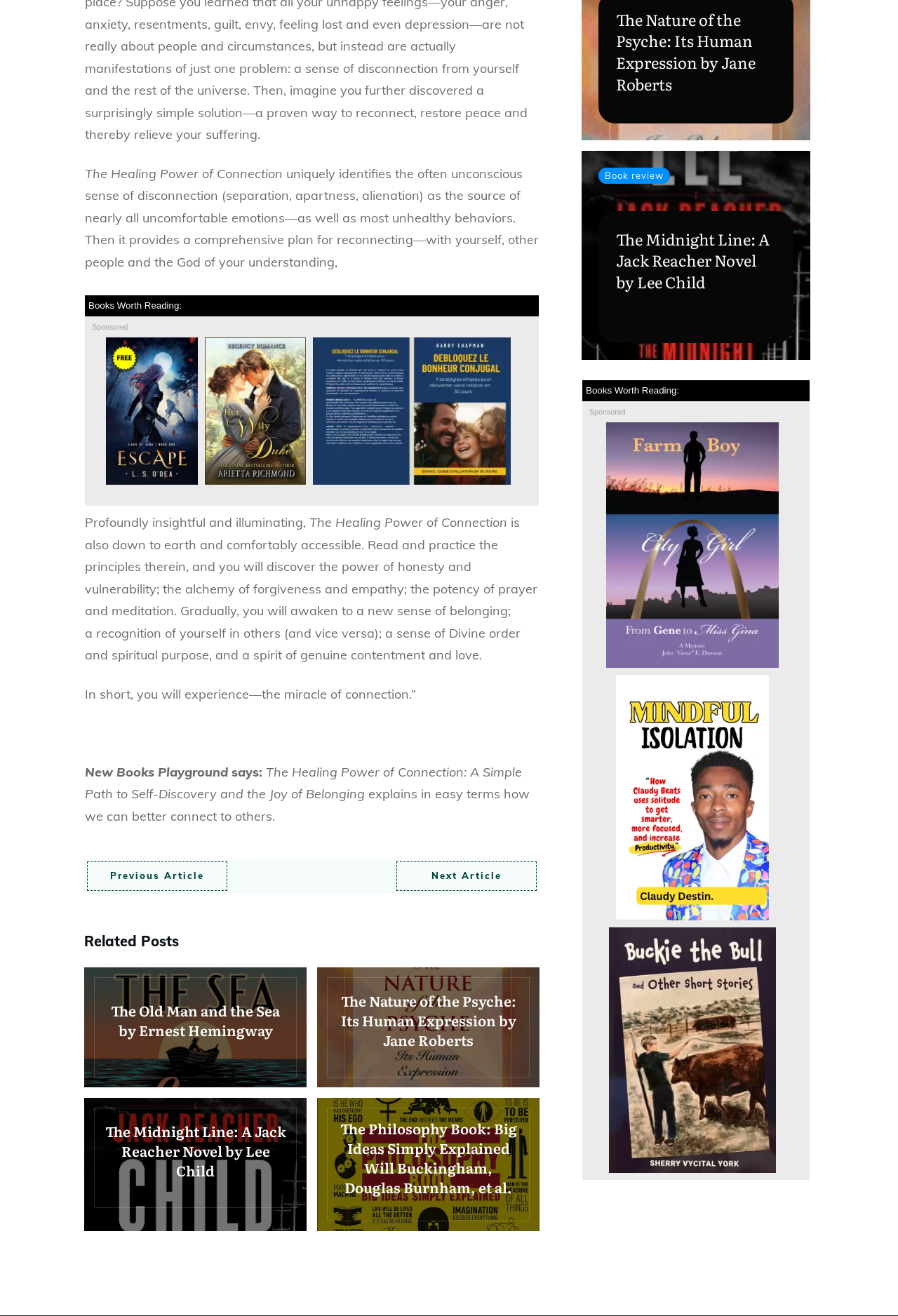Using the webpage screenshot and the element description Utkarsh Joshi, determine the bounding box coordinates. Specify the coordinates in the format (top-left x, top-left y, bottom-right x, bottom-right y) with values ranging from 0 to 1.

None